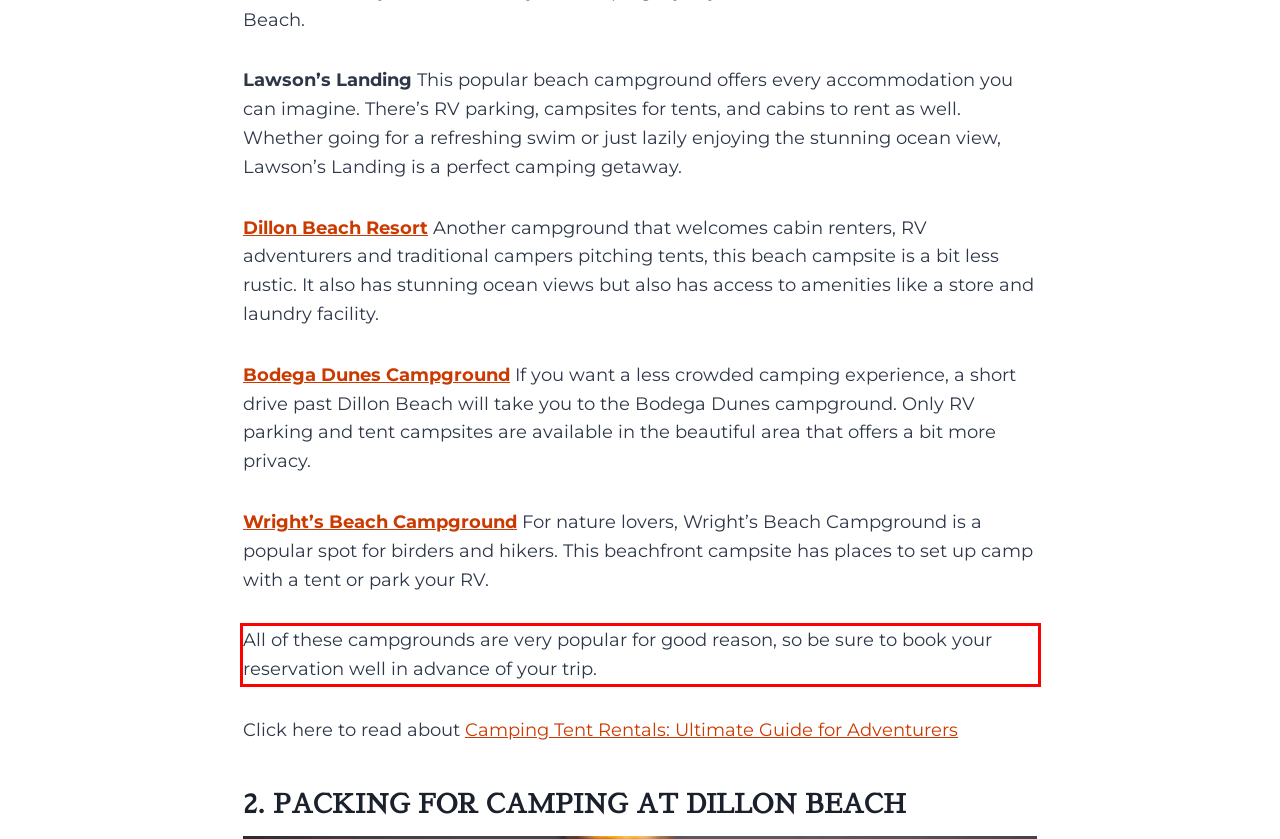Using the provided screenshot of a webpage, recognize the text inside the red rectangle bounding box by performing OCR.

All of these campgrounds are very popular for good reason, so be sure to book your reservation well in advance of your trip.